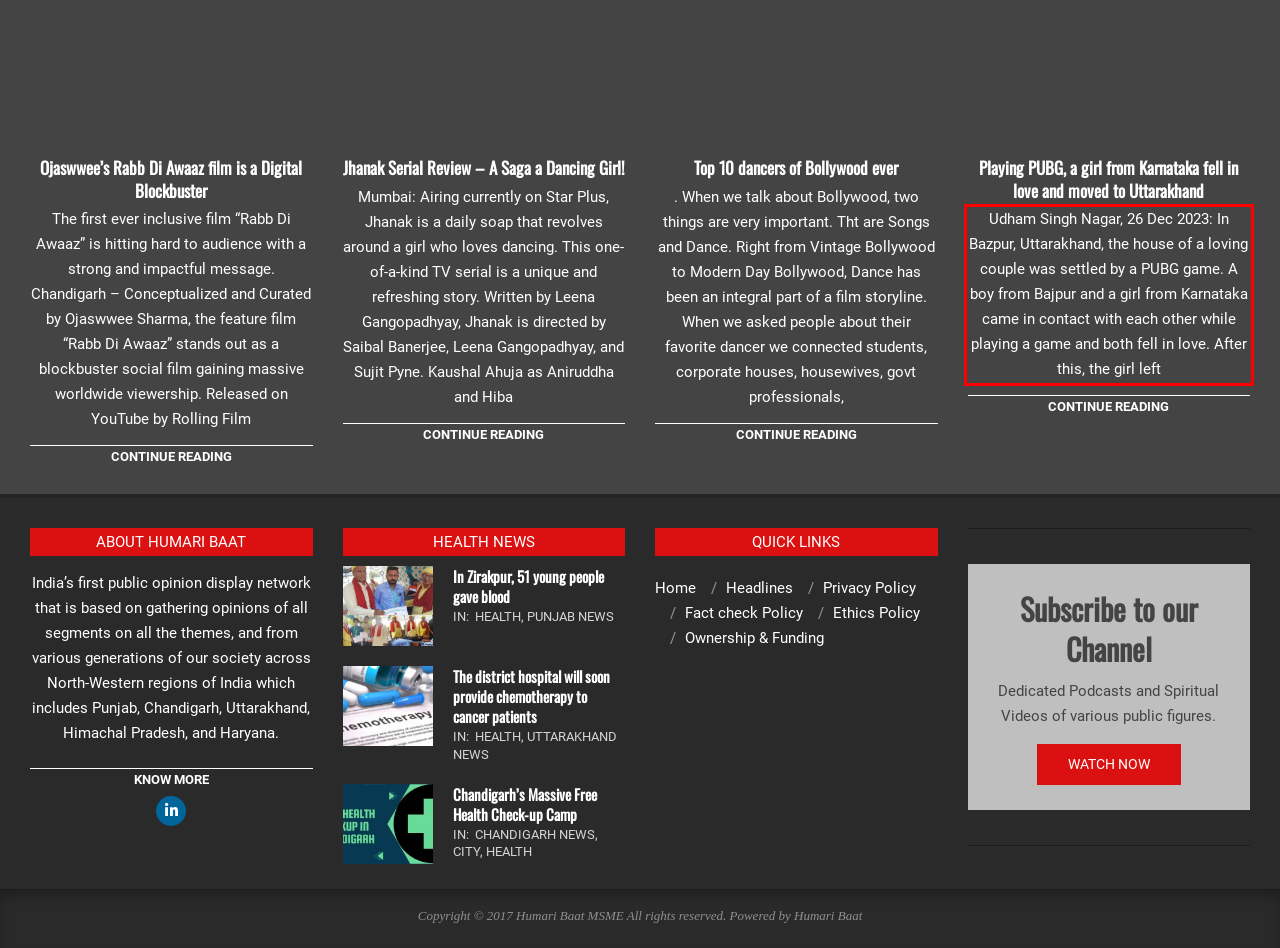Within the screenshot of the webpage, locate the red bounding box and use OCR to identify and provide the text content inside it.

Udham Singh Nagar, 26 Dec 2023: In Bazpur, Uttarakhand, the house of a loving couple was settled by a PUBG game. A boy from Bajpur and a girl from Karnataka came in contact with each other while playing a game and both fell in love. After this, the girl left